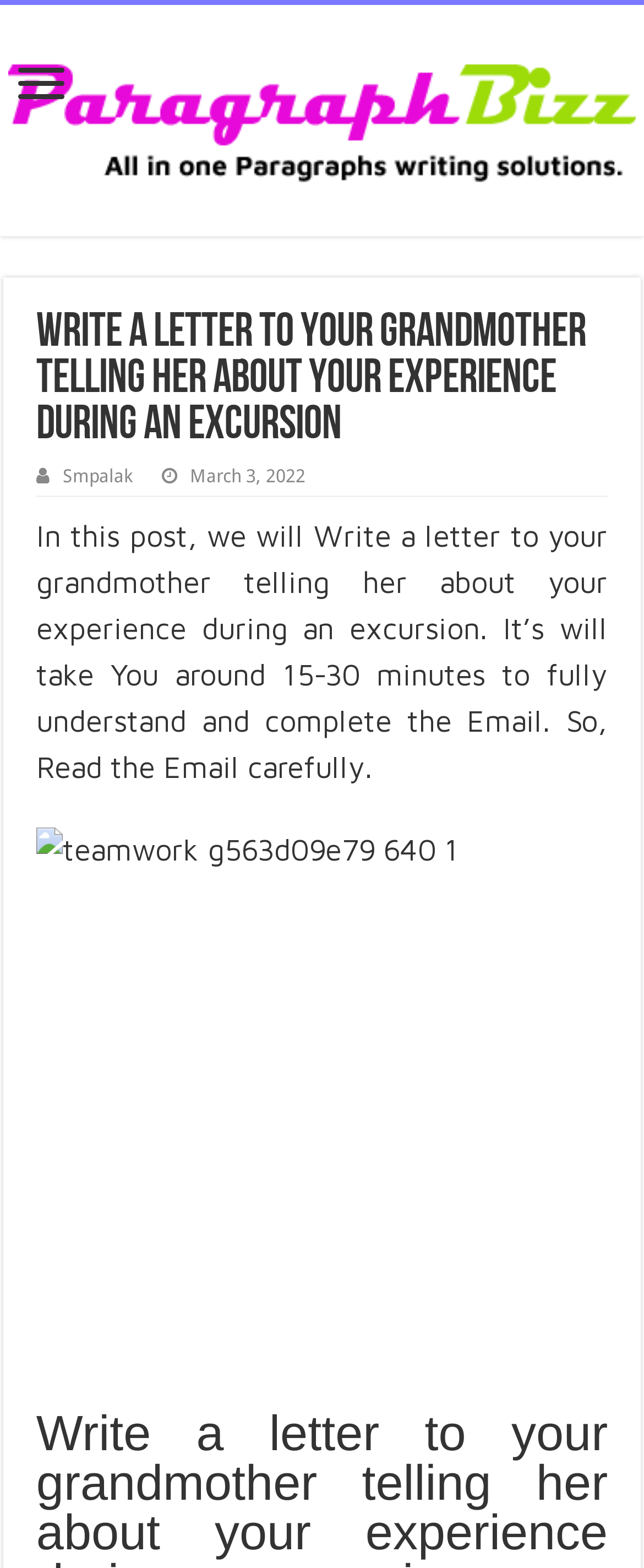Illustrate the webpage with a detailed description.

The webpage appears to be a blog post or article titled "Write a letter to your grandmother telling her about your experience during an excursion" from a website called "Paragraph Bizz". 

At the top of the page, there is a heading with the website's name, "Paragraph Bizz", which is accompanied by an image with the same name. Below this, there is a larger heading that displays the title of the post. 

To the right of the title, there is a link labeled "Smpalak". The date "March 3, 2022" is positioned nearby. 

The main content of the post is a paragraph of text that explains the purpose of the post, which is to guide the reader in writing a letter to their grandmother about an excursion experience. The text estimates that it will take around 15-30 minutes to fully understand and complete the task. 

Below the text, there is an image related to teamwork. There are no other images on the page besides the one accompanying the website's name and the teamwork image.